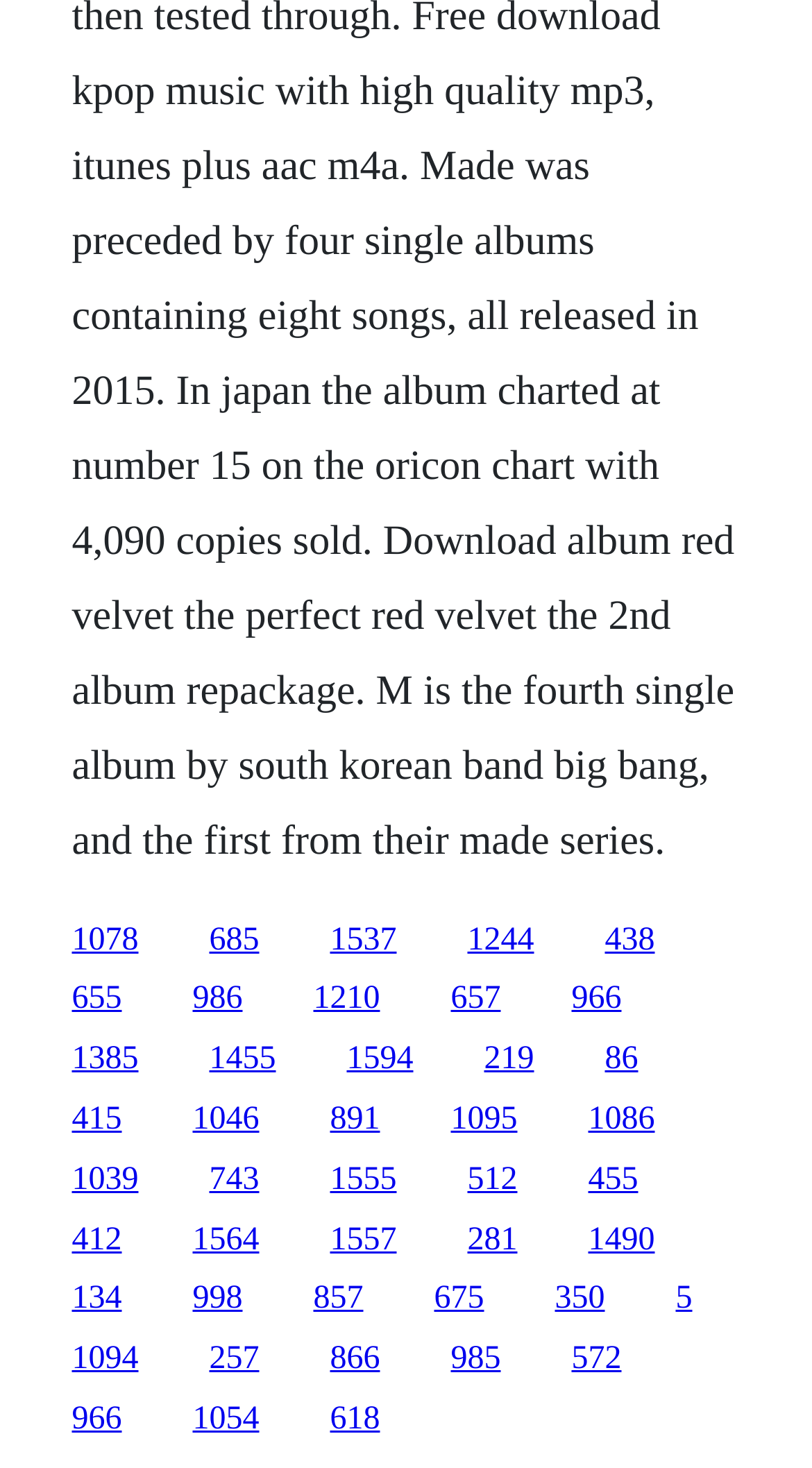Answer succinctly with a single word or phrase:
Are the links arranged in a specific order?

No